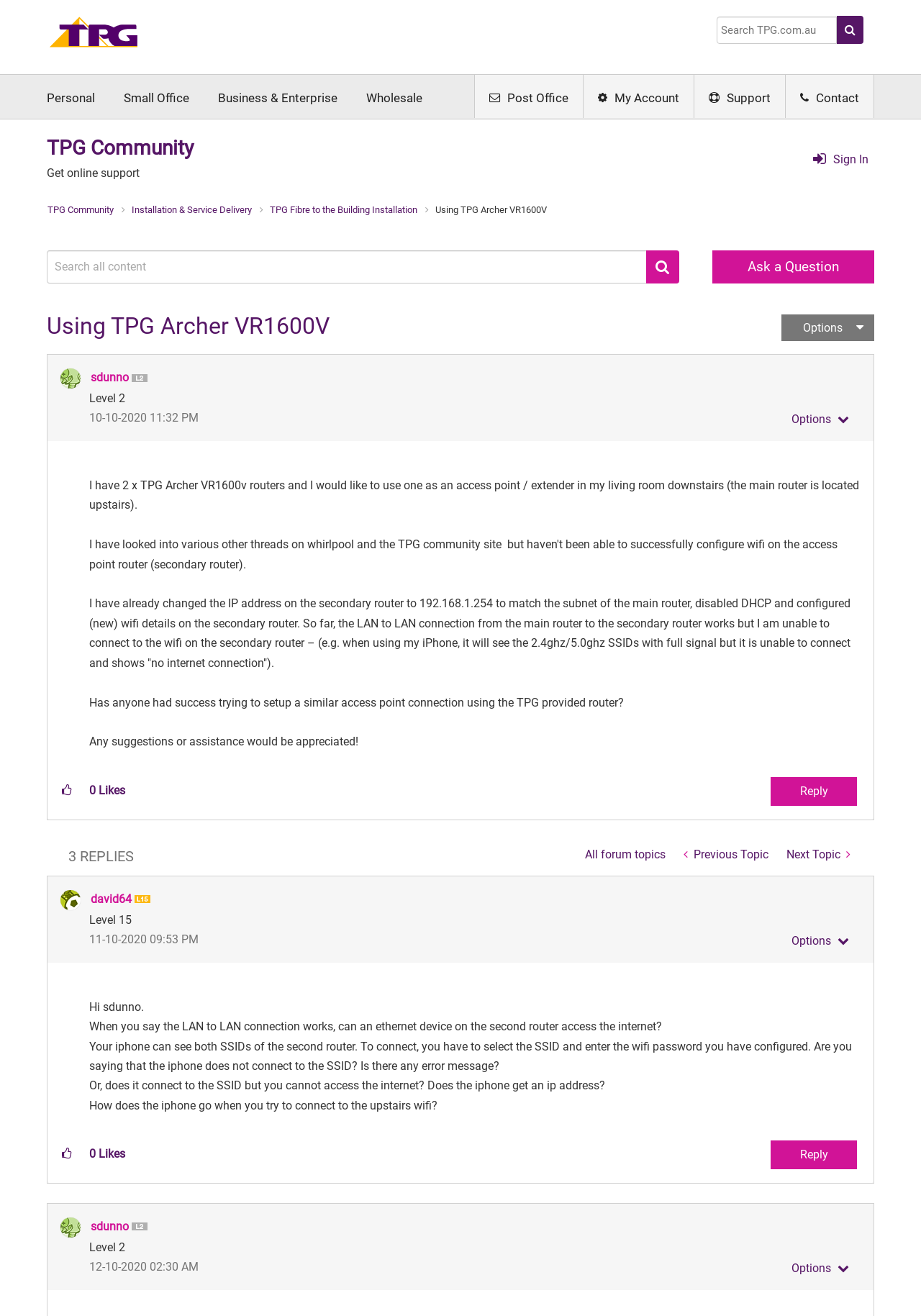Locate the bounding box coordinates of the clickable part needed for the task: "Reply to the post".

[0.837, 0.59, 0.93, 0.612]